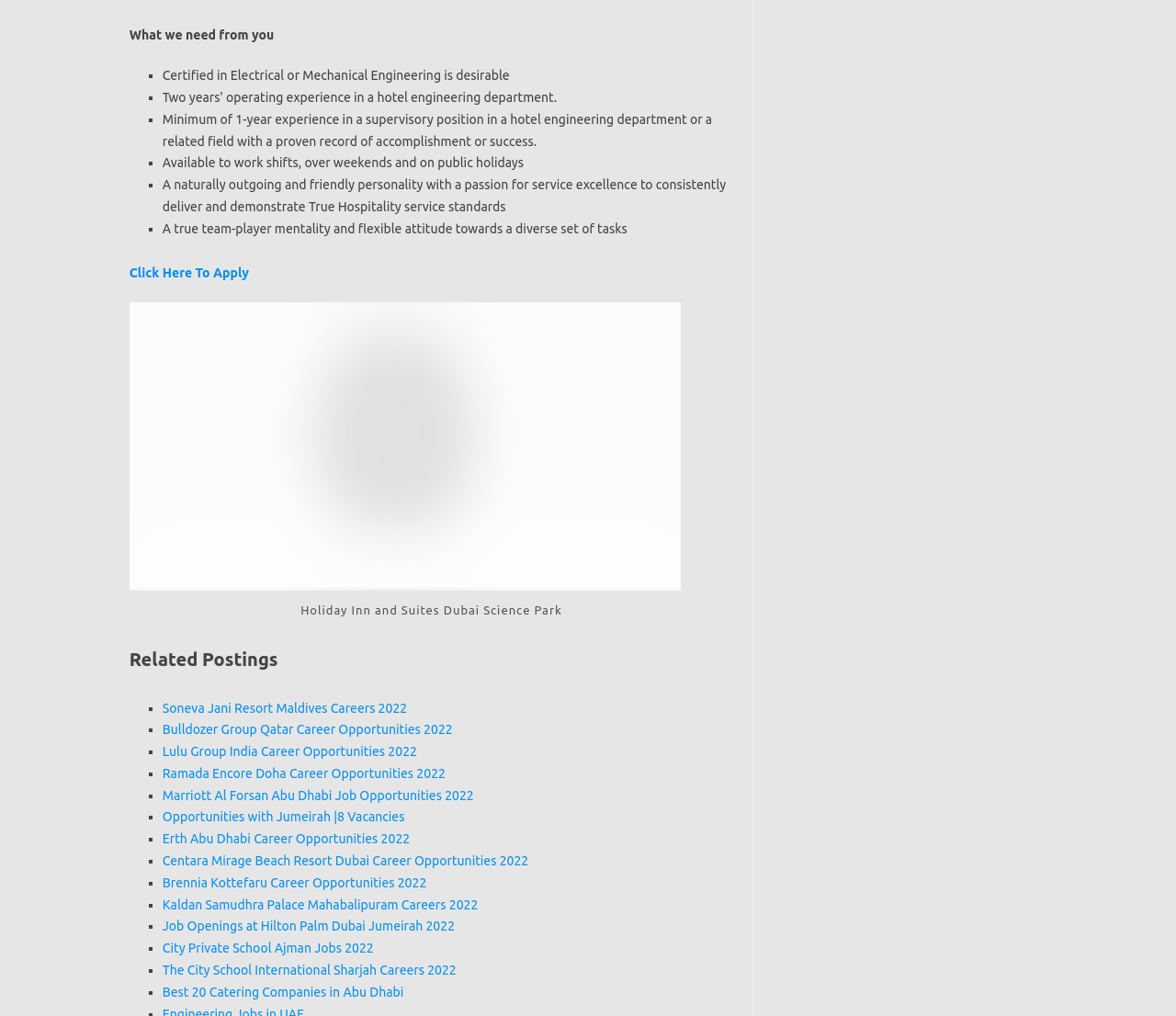What is the minimum experience required for the job?
Answer the question with a single word or phrase derived from the image.

Two years